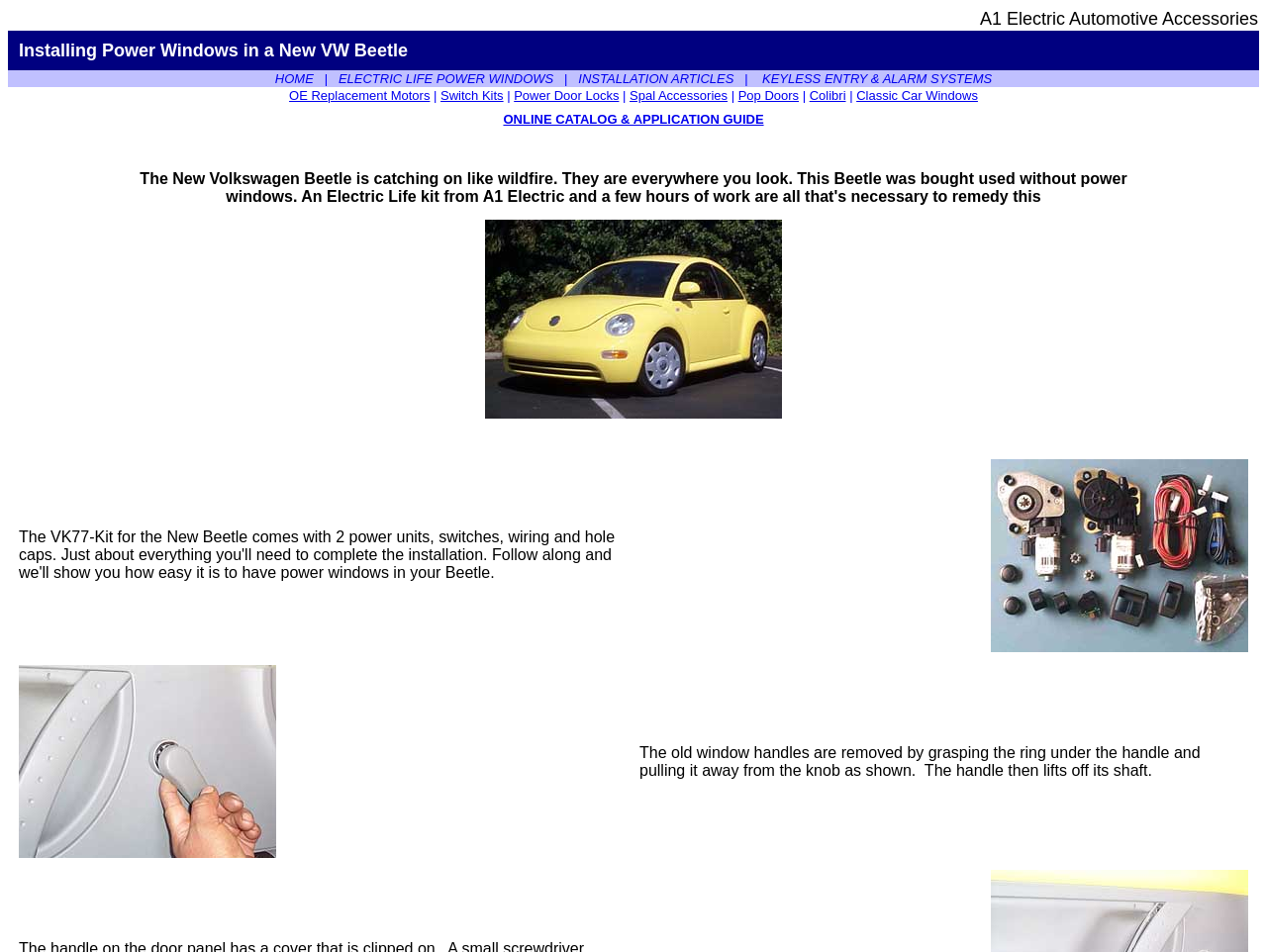Highlight the bounding box of the UI element that corresponds to this description: "Africango".

None